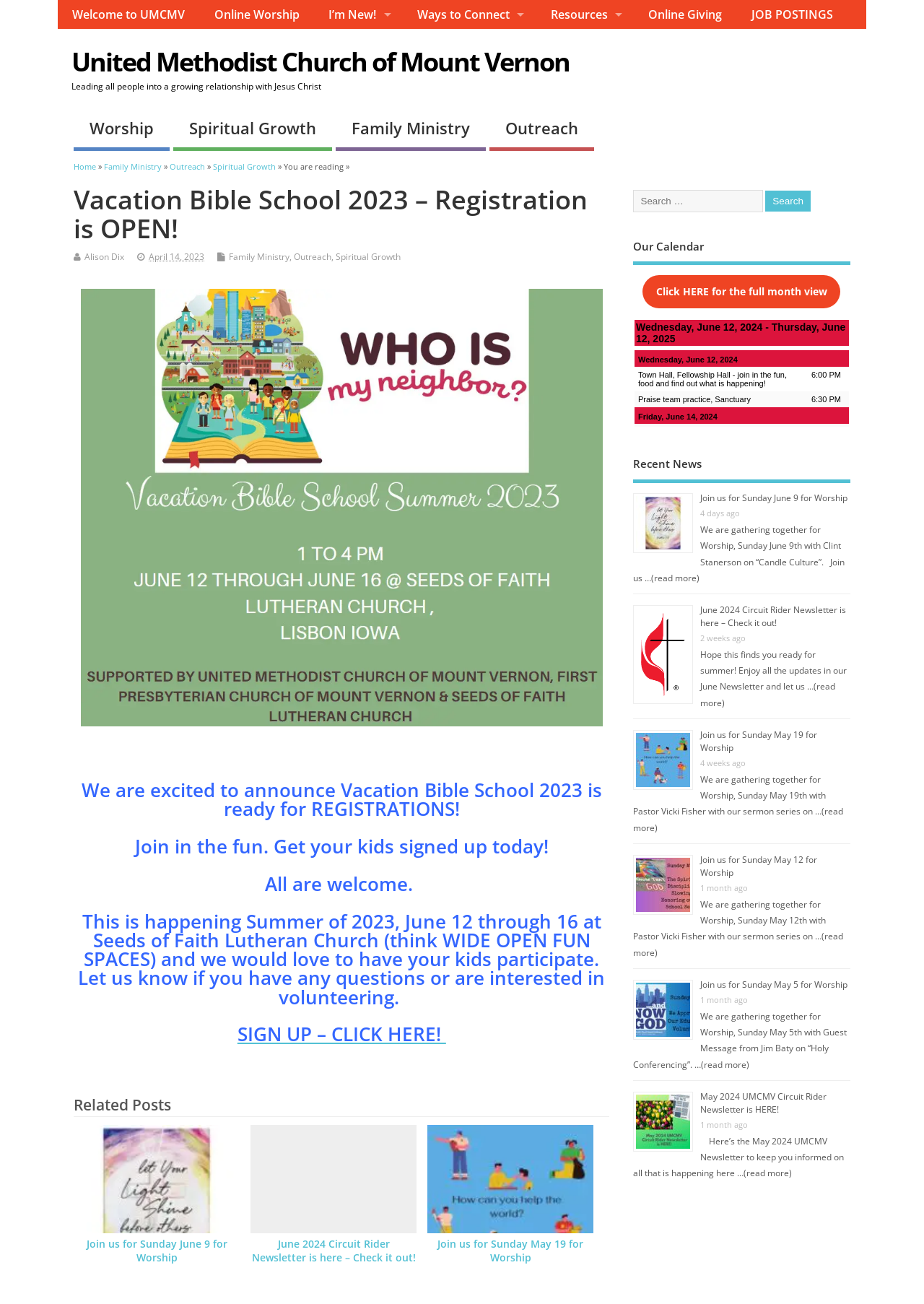Using the description: "SIGN UP – CLICK HERE!", identify the bounding box of the corresponding UI element in the screenshot.

[0.257, 0.784, 0.483, 0.802]